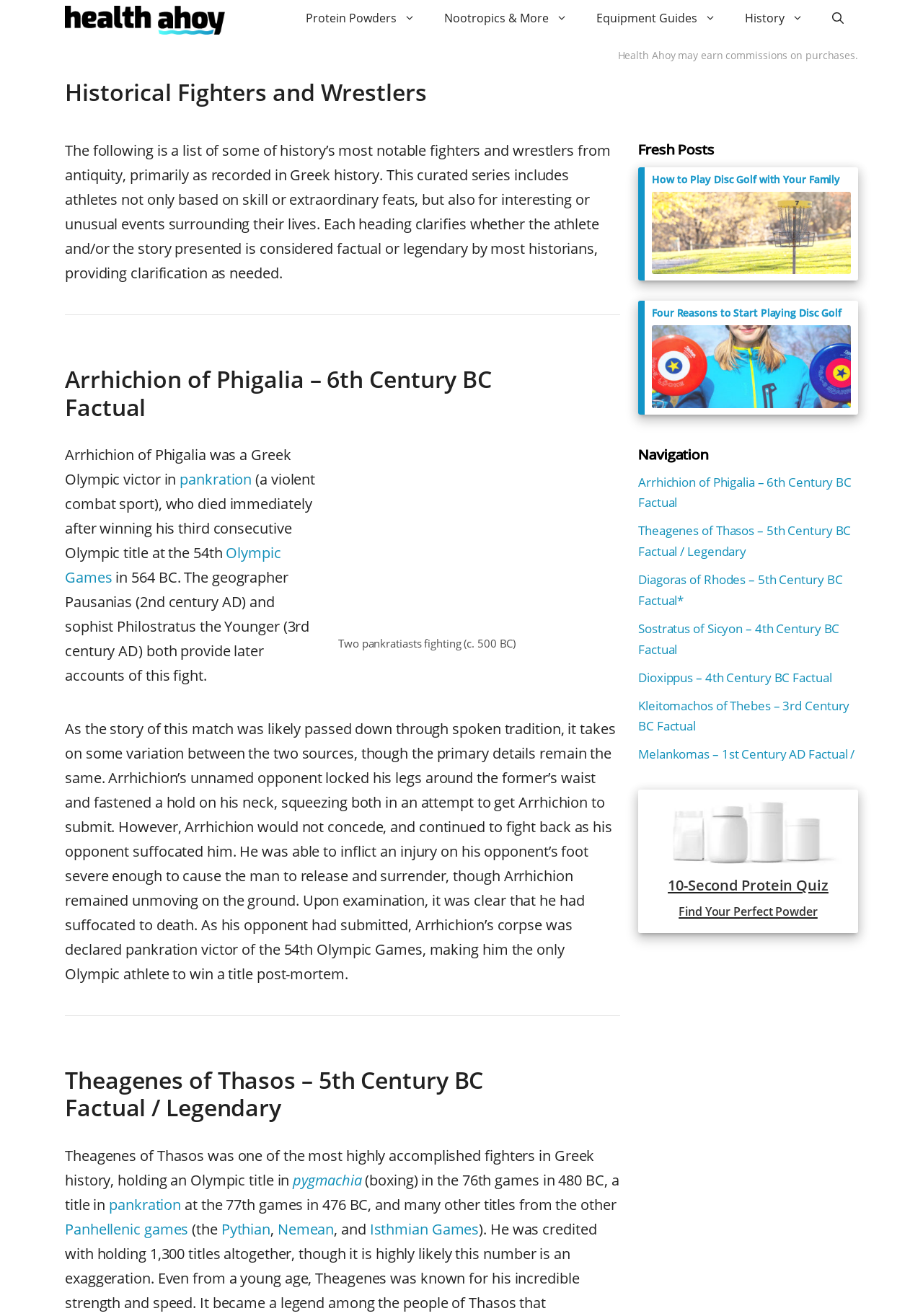Summarize the webpage with intricate details.

This webpage is about historical fighters and wrestlers, with a focus on ancient Greek history. At the top, there is a navigation menu with links to various sections, including "Protein Powders", "Nootropics & More", "Equipment Guides", and "History". Below this menu, there is a heading that reads "Historical Fighters and Wrestlers" and a brief introduction to the topic.

The main content of the page is divided into sections, each featuring a different historical fighter or wrestler. The first section is about Arrhichion of Phigalia, a Greek Olympic victor who died immediately after winning his third consecutive Olympic title in 564 BC. There is an image of two pankratiasts fighting, and a detailed description of Arrhichion's match, including how he suffocated to death but was still declared the winner.

The next section is about Theagenes of Thasos, a highly accomplished fighter who held multiple Olympic titles in boxing and pankration. There are links to related topics, such as pygmachia and Panhellenic games.

On the right side of the page, there are complementary sections with headings like "Fresh Posts" and "Navigation". The "Fresh Posts" section features links to articles about disc golf, with images accompanying each link. The "Navigation" section has links to different sections of the webpage, including the various historical fighters and wrestlers.

At the bottom of the page, there is a section with a heading that reads "10-Second Protein Quiz Find Your Perfect Powder", which appears to be an advertisement or promotion for a protein powder product.